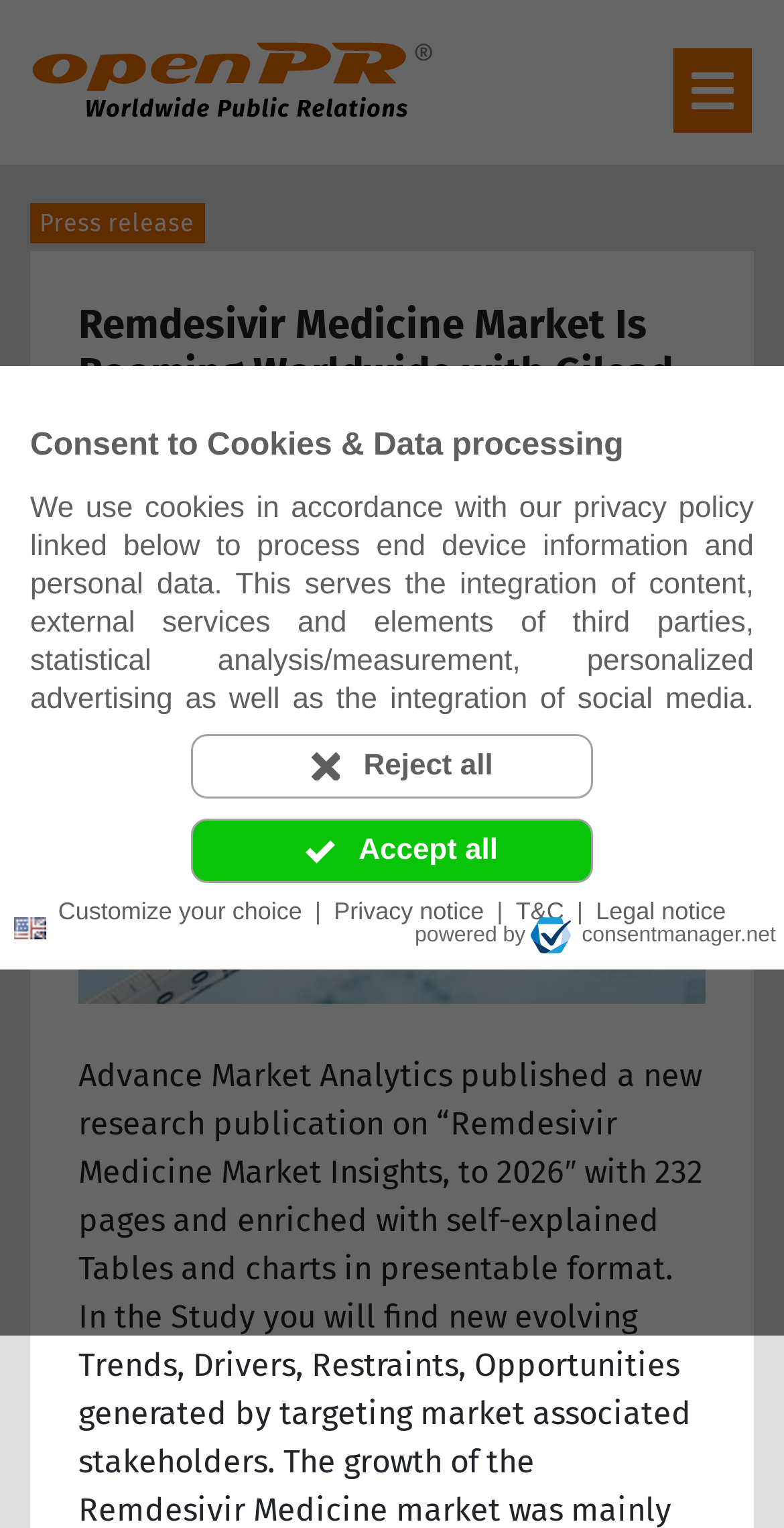Using the provided element description "Privacy notice", determine the bounding box coordinates of the UI element.

[0.418, 0.584, 0.625, 0.608]